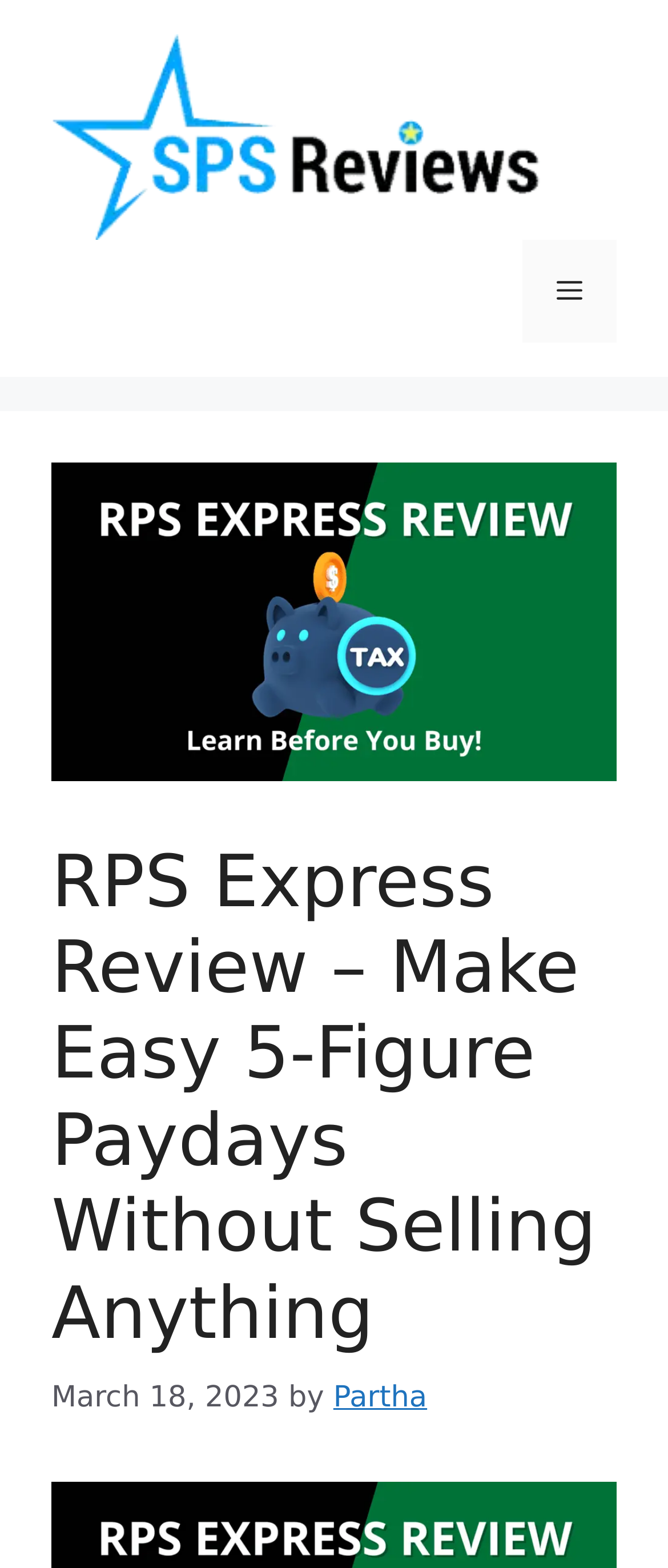What is the date of the review?
Examine the image closely and answer the question with as much detail as possible.

The date of the review can be found in the time element within the header section of the webpage, which contains the static text 'March 18, 2023'.